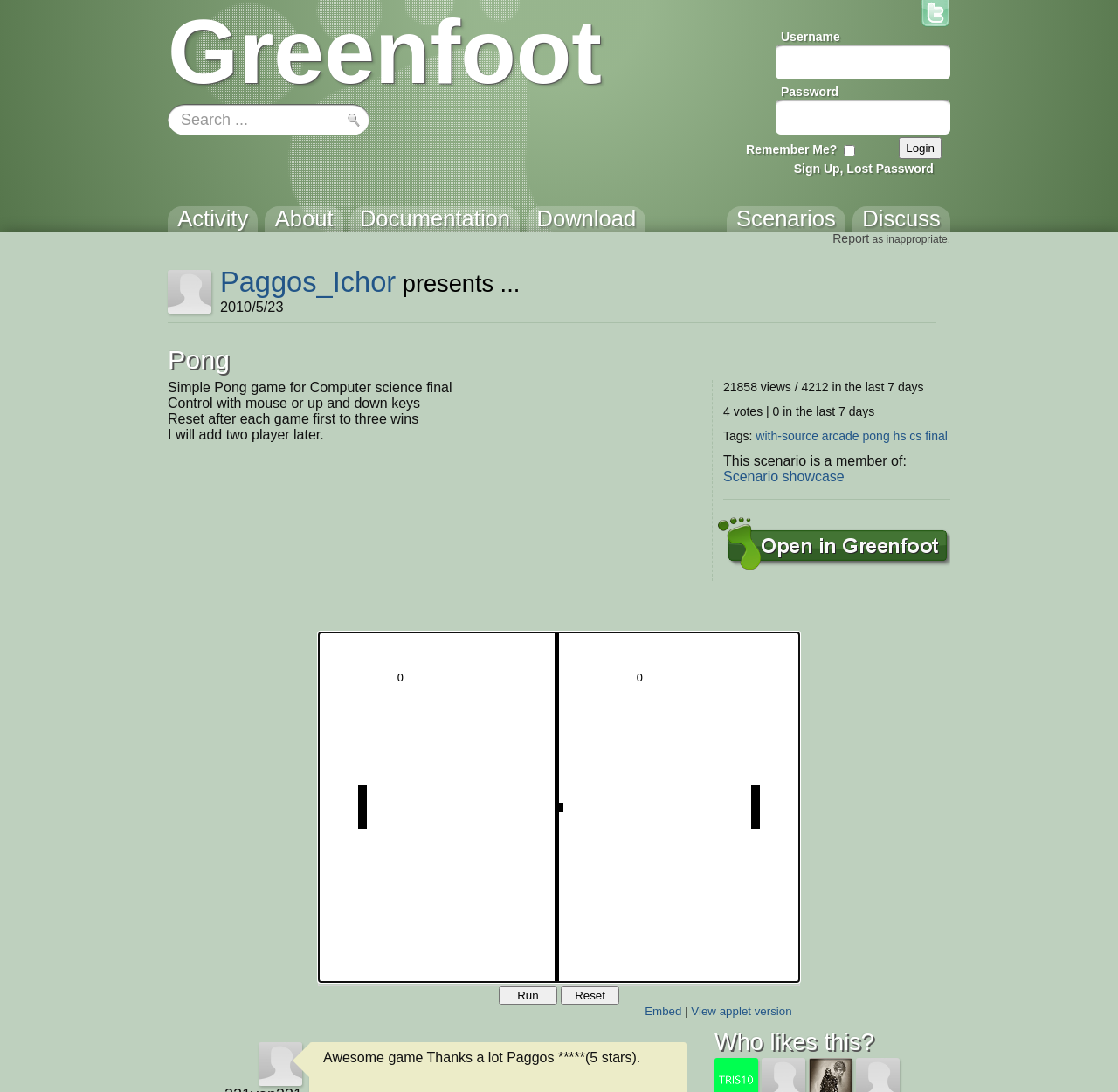Please specify the bounding box coordinates of the clickable region to carry out the following instruction: "View applet version". The coordinates should be four float numbers between 0 and 1, in the format [left, top, right, bottom].

[0.618, 0.92, 0.708, 0.932]